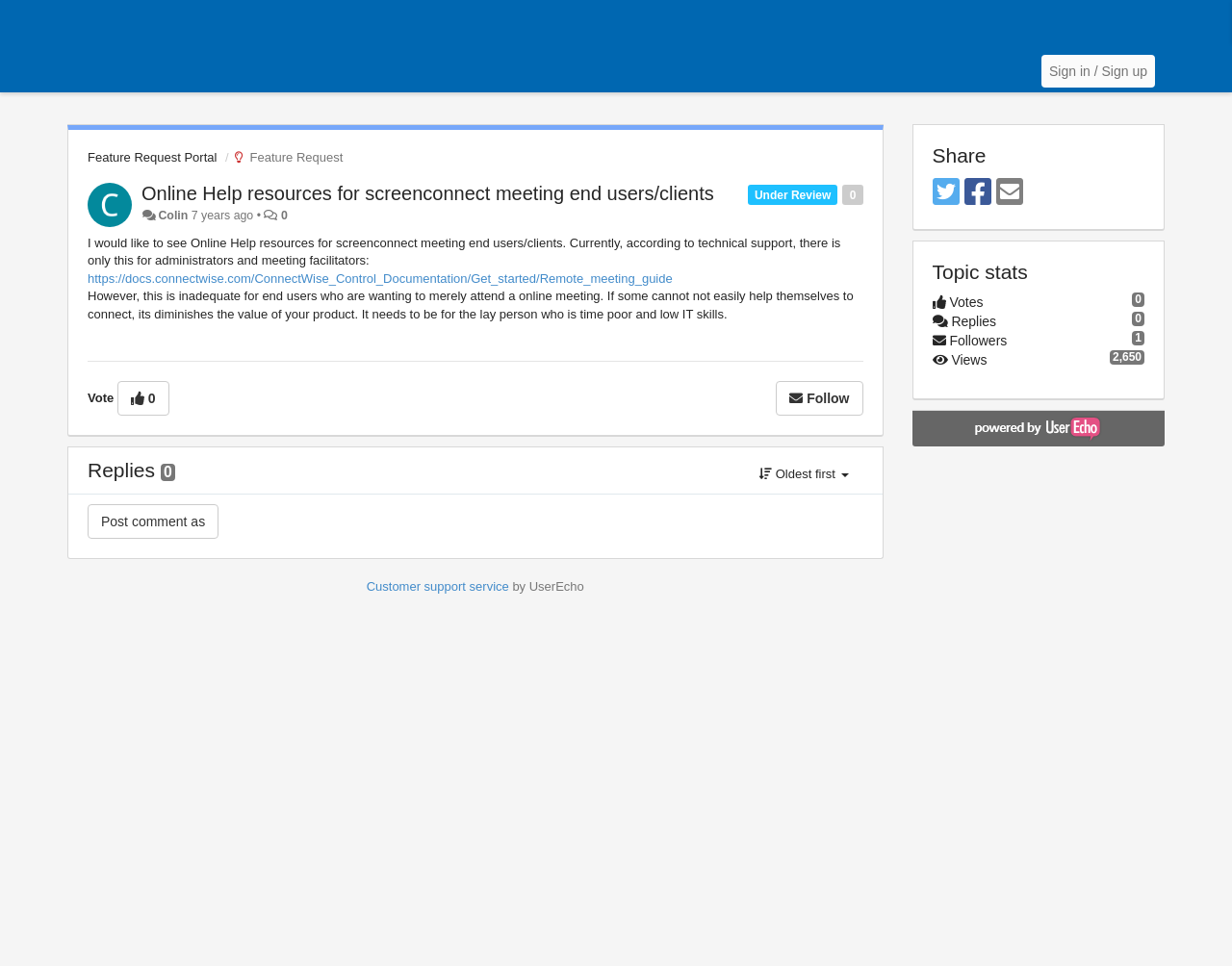What is the topic of this feature request?
Use the image to answer the question with a single word or phrase.

Online Help resources